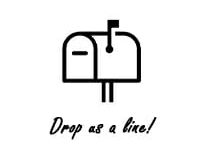What is the purpose of the illustration?
Observe the image and answer the question with a one-word or short phrase response.

to encourage communication